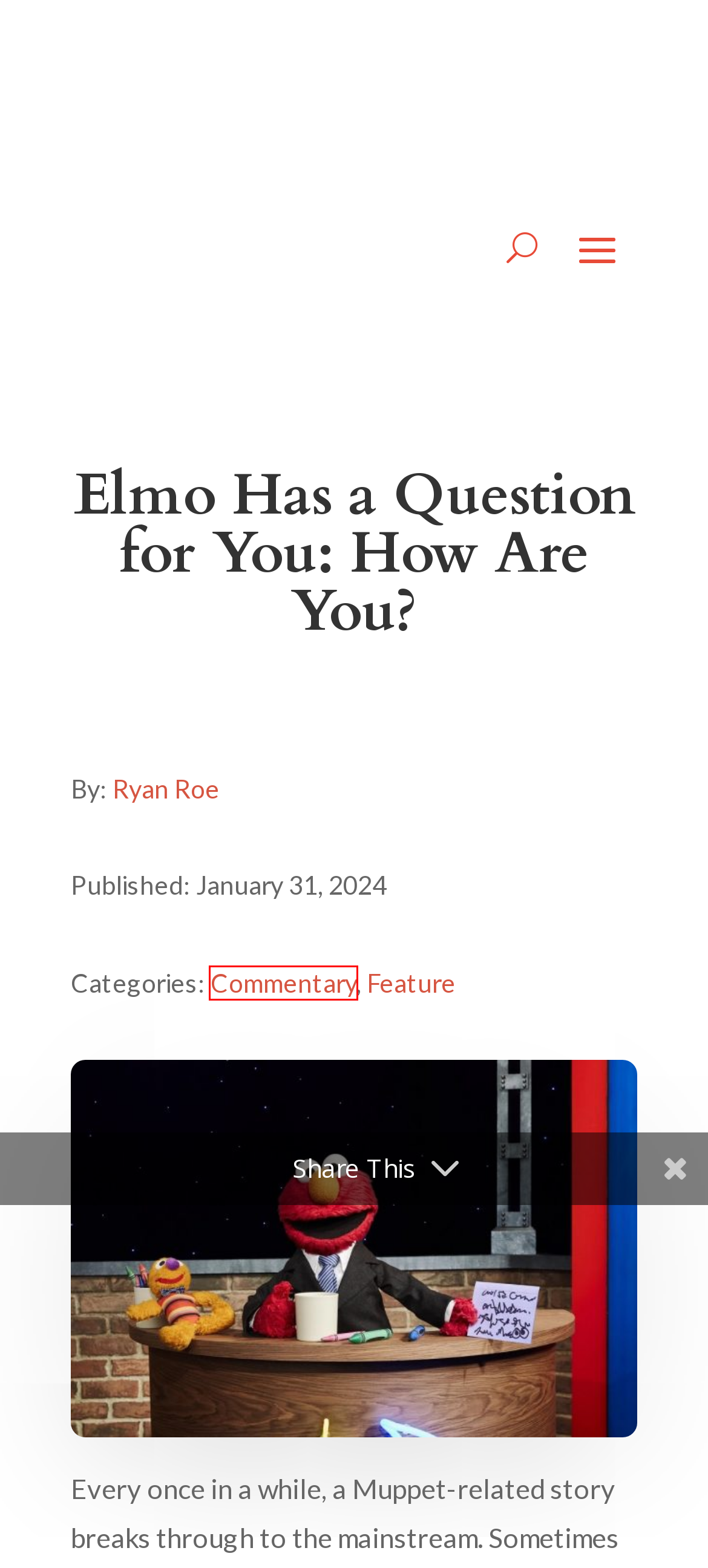Review the webpage screenshot provided, noting the red bounding box around a UI element. Choose the description that best matches the new webpage after clicking the element within the bounding box. The following are the options:
A. Elmo Archives - ToughPigs
B. Elmo Is Hilarious: The World Figures Out What Muppet Fans Have Known for Years - ToughPigs
C. Sesame Street Archives - ToughPigs
D. Review: Back to the Rock S2 – Episode 11 'Lost and Found Fraggles' - ToughPigs
E. Ryan Roe, Author at ToughPigs
F. Feature Archives - ToughPigs
G. Nah, Elmo Didn't Ruin Sesame Street - ToughPigs
H. Commentary Archives - ToughPigs

H